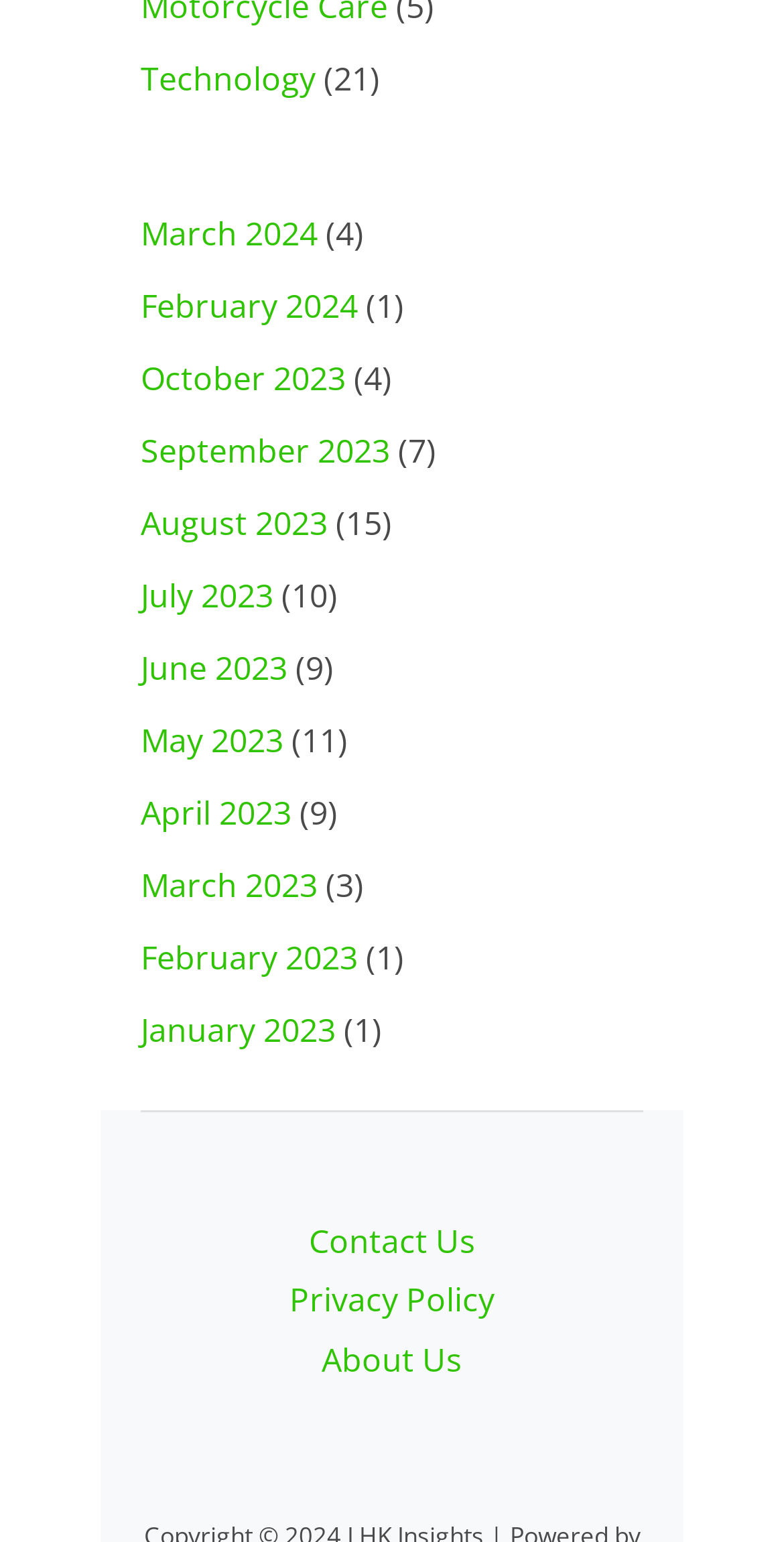Please determine the bounding box coordinates of the element to click on in order to accomplish the following task: "View March 2024". Ensure the coordinates are four float numbers ranging from 0 to 1, i.e., [left, top, right, bottom].

[0.179, 0.136, 0.405, 0.165]